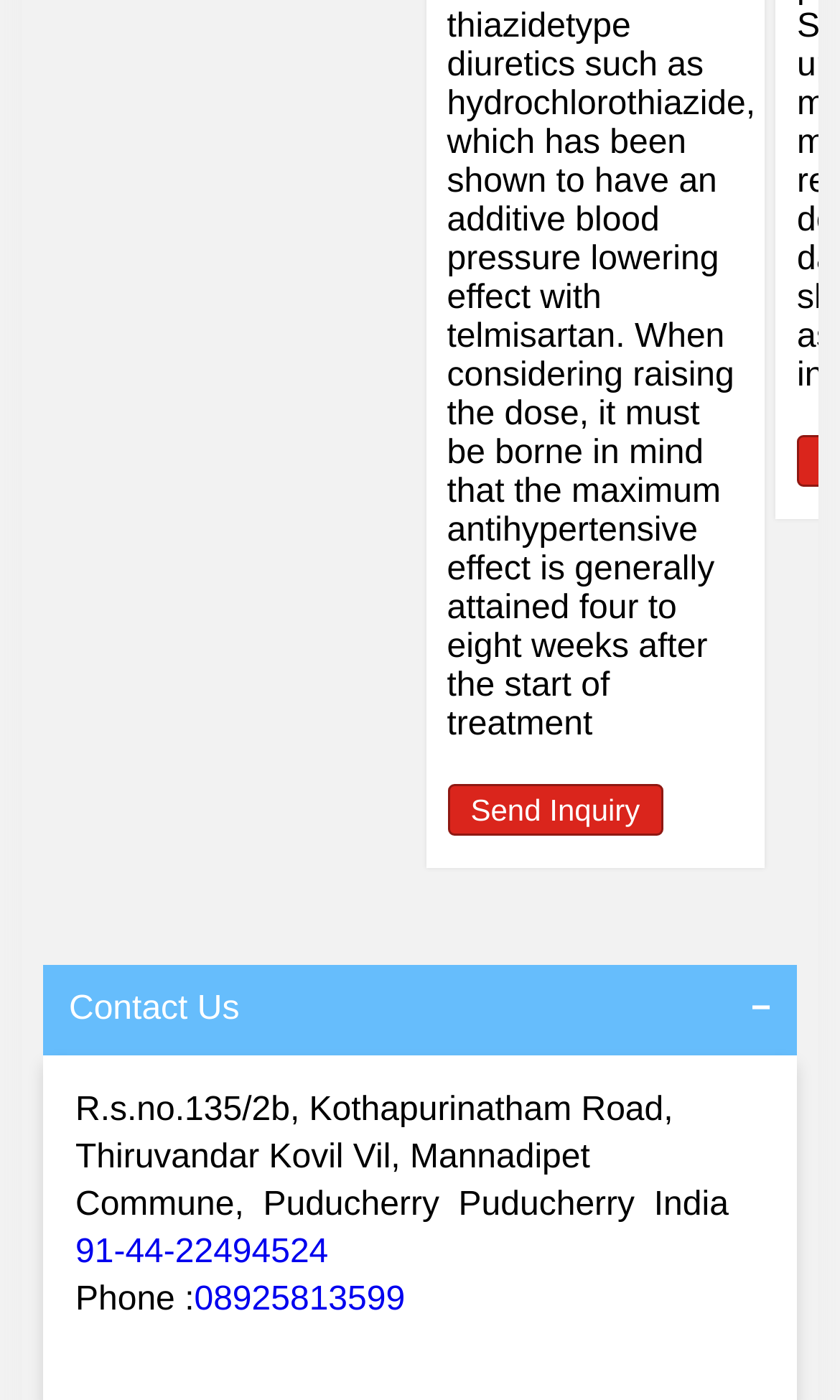Please locate the UI element described by "Send Inquiry" and provide its bounding box coordinates.

[0.558, 0.394, 0.816, 0.431]